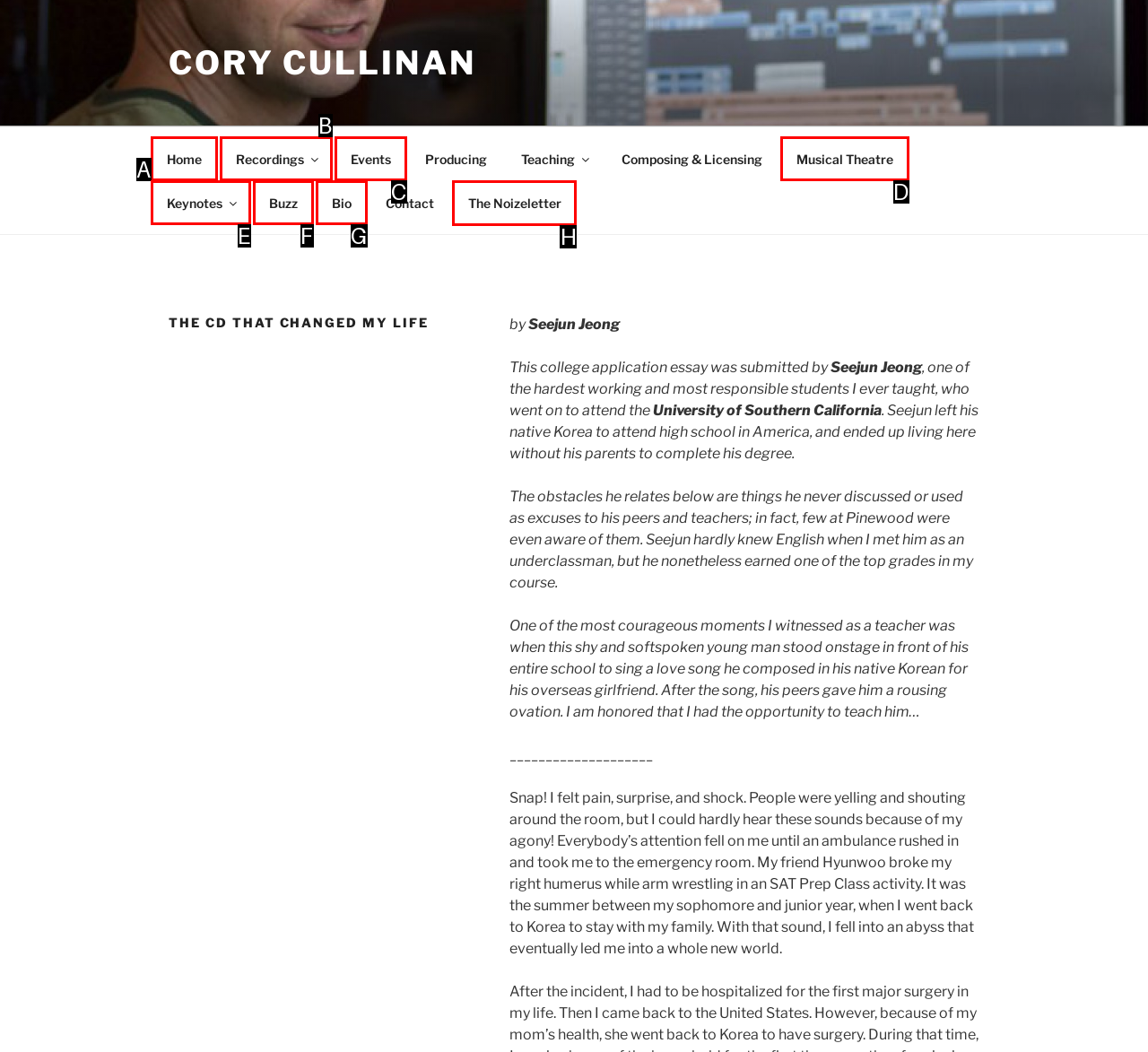Select the UI element that should be clicked to execute the following task: Click on the 'The Noizeletter' link
Provide the letter of the correct choice from the given options.

H